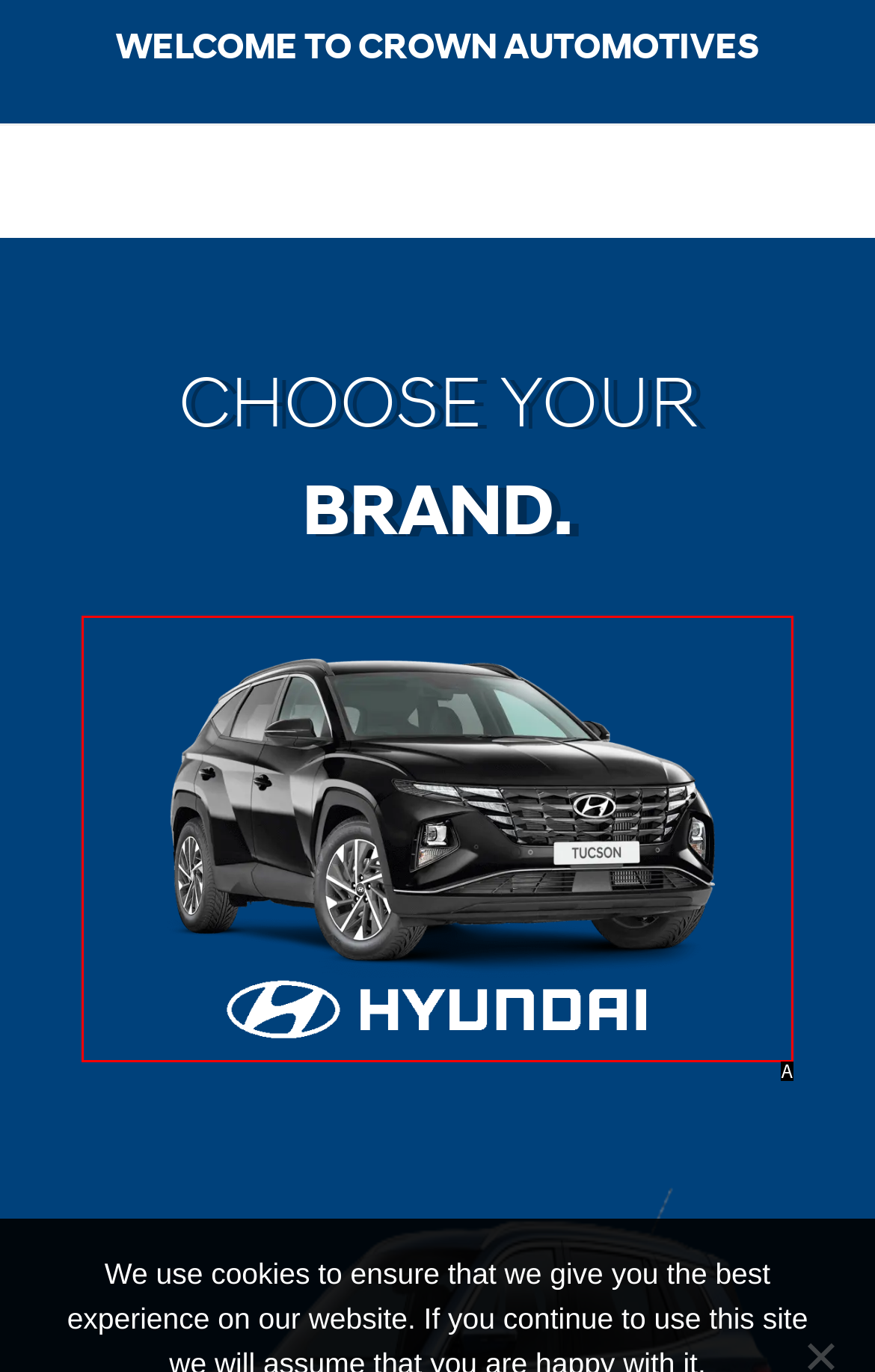Which HTML element matches the description: News the best? Answer directly with the letter of the chosen option.

None